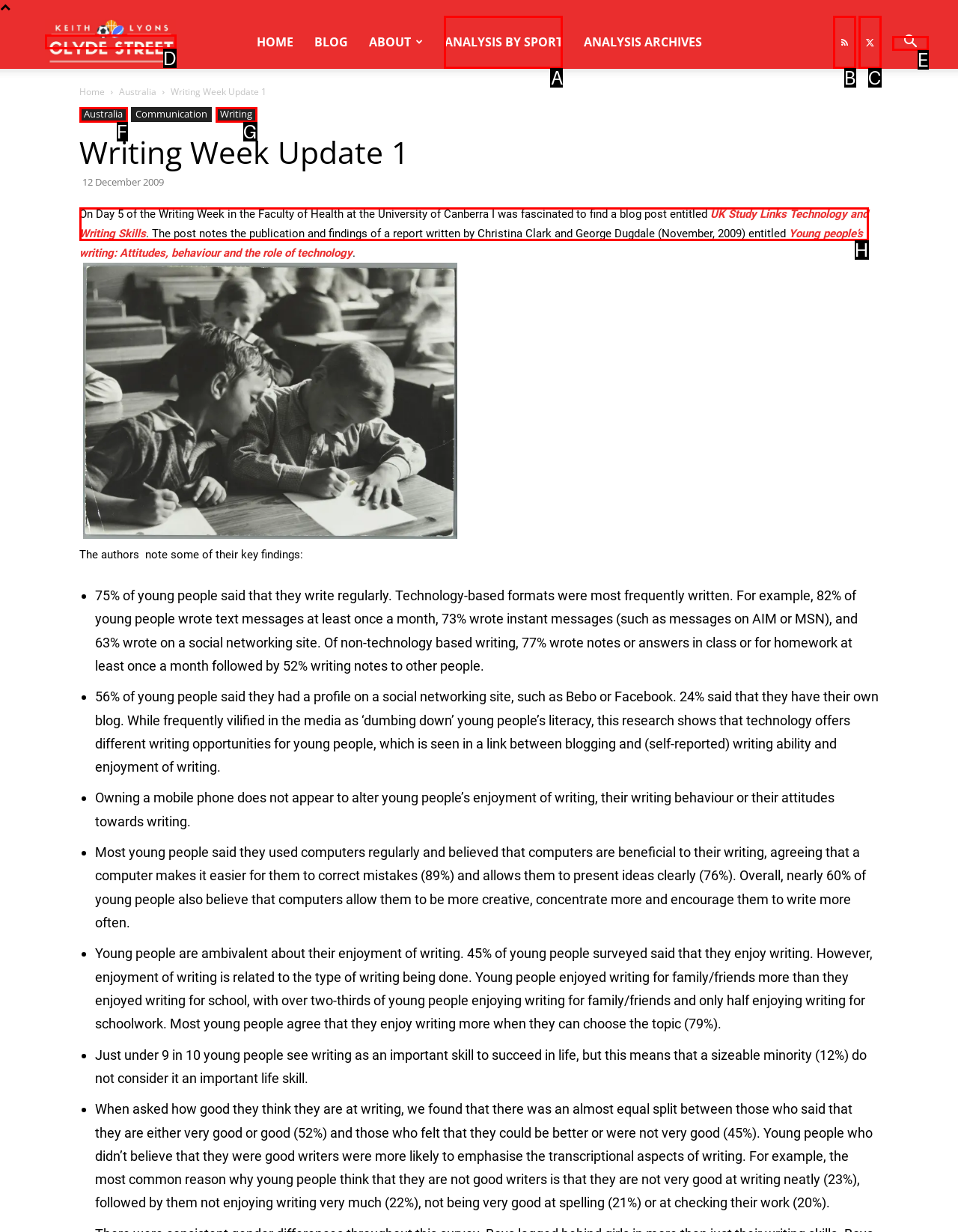Given the description: Analysis by Sport, select the HTML element that best matches it. Reply with the letter of your chosen option.

A